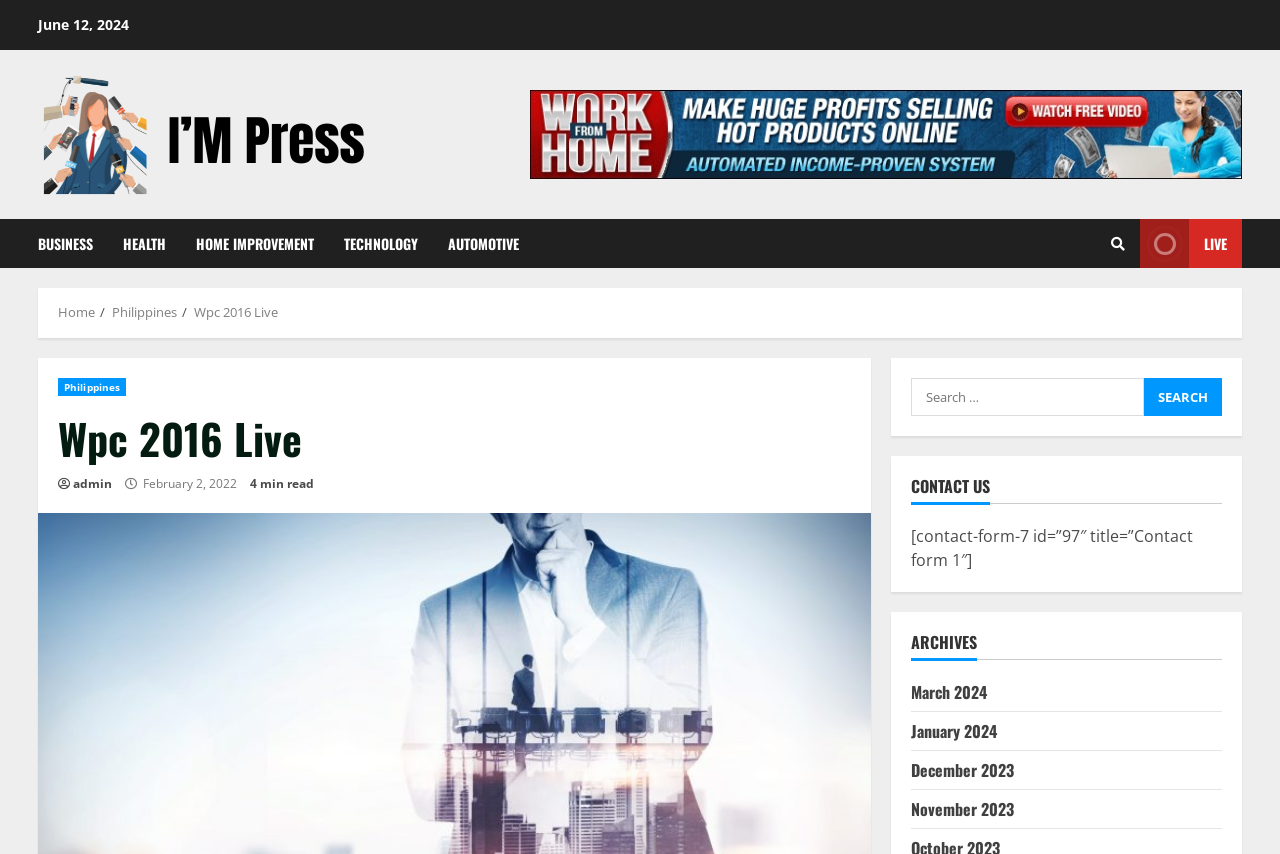Answer the question using only one word or a concise phrase: What is the purpose of the search bar?

To search for content